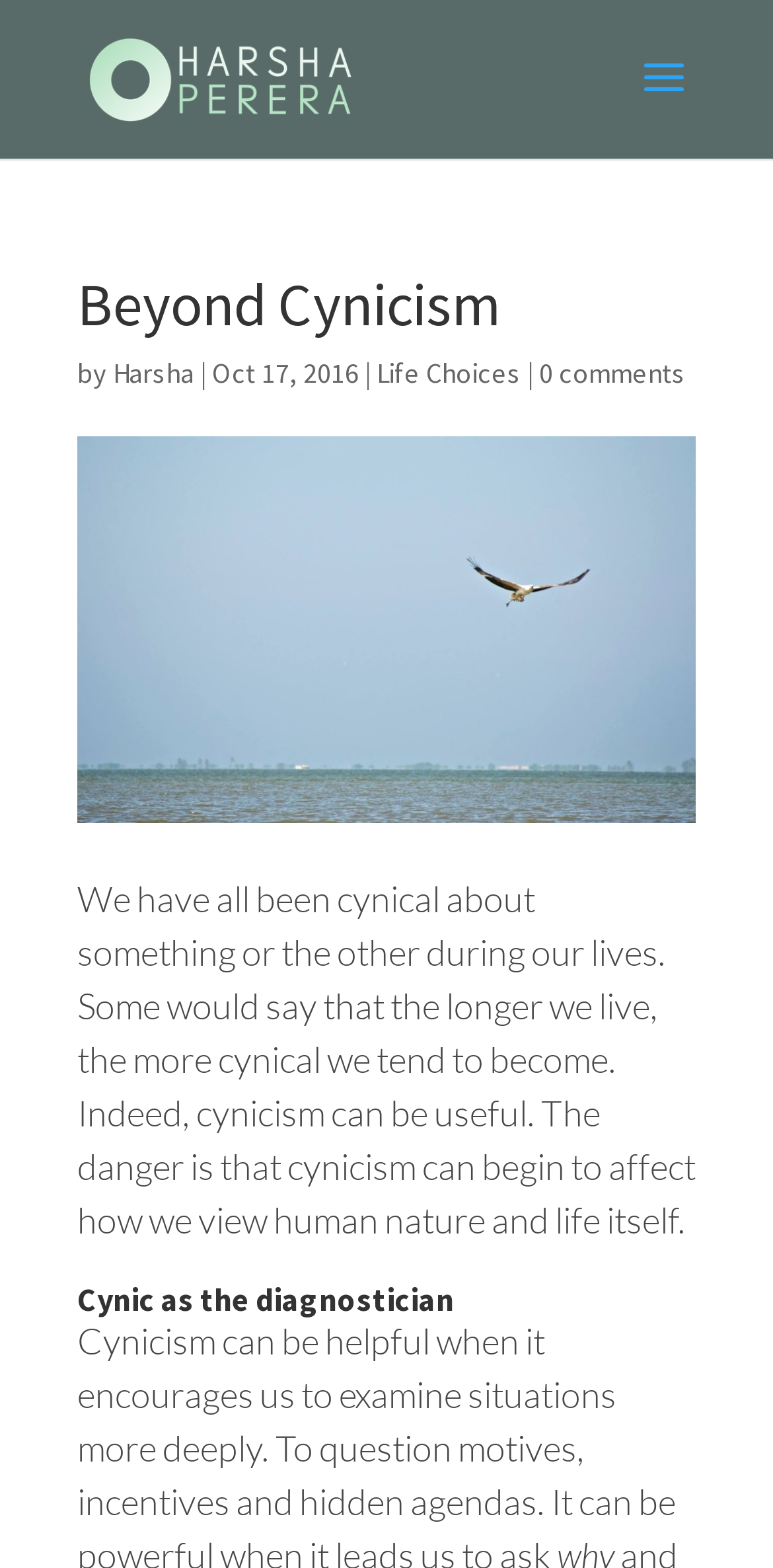How many comments does the article have?
Use the information from the image to give a detailed answer to the question.

The number of comments can be found by looking at the link at the bottom of the article, which says '0 comments'.